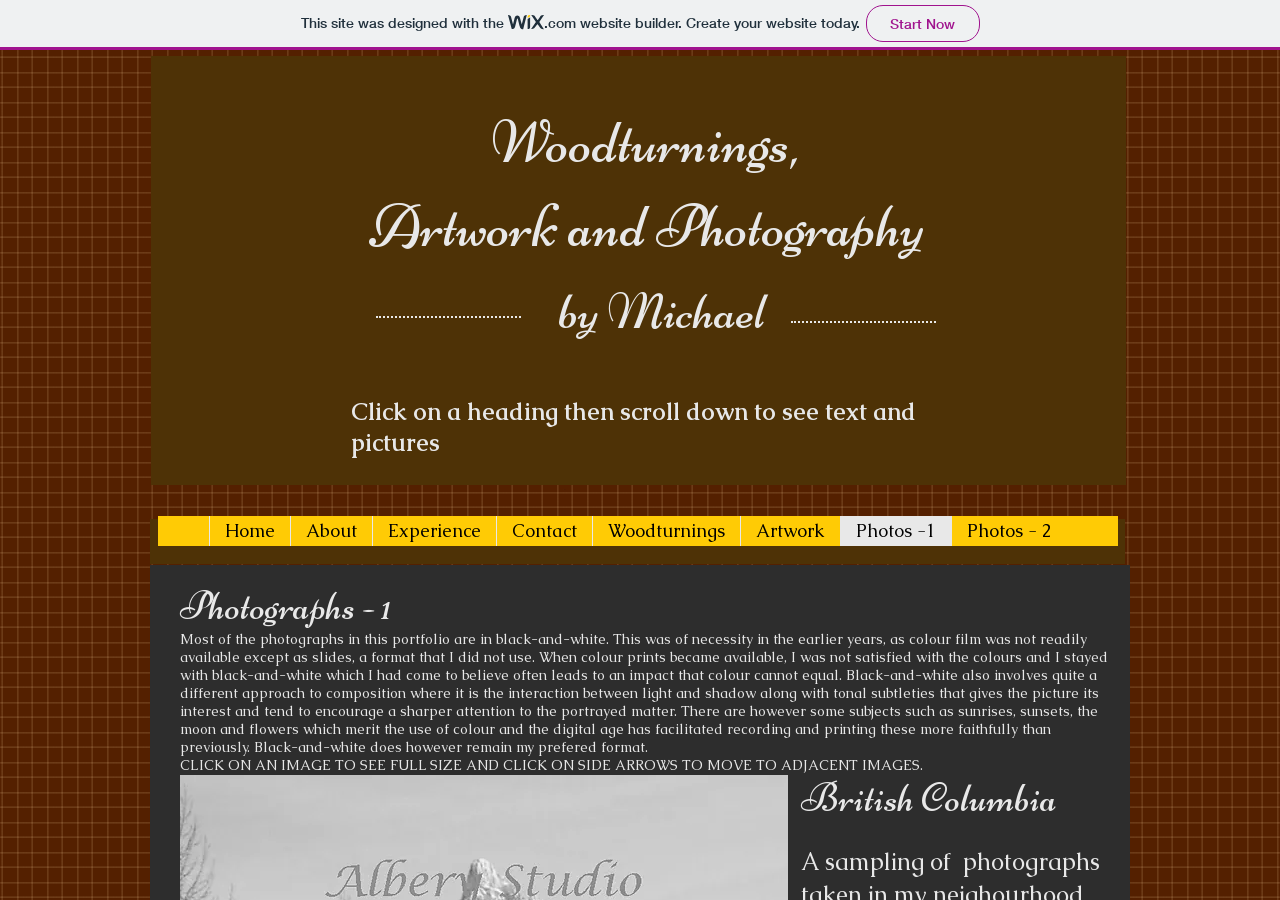Determine the bounding box coordinates of the section to be clicked to follow the instruction: "Click on the 'Home' link". The coordinates should be given as four float numbers between 0 and 1, formatted as [left, top, right, bottom].

[0.163, 0.573, 0.227, 0.606]